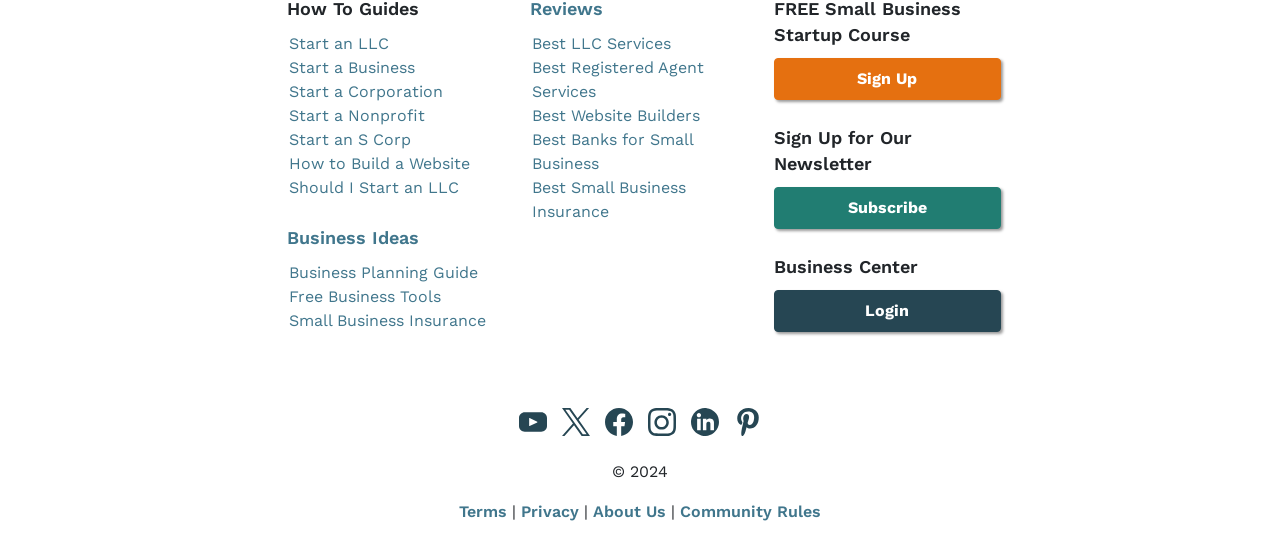Locate the bounding box coordinates of the UI element described by: "Business Ideas". Provide the coordinates as four float numbers between 0 and 1, formatted as [left, top, right, bottom].

[0.224, 0.414, 0.327, 0.453]